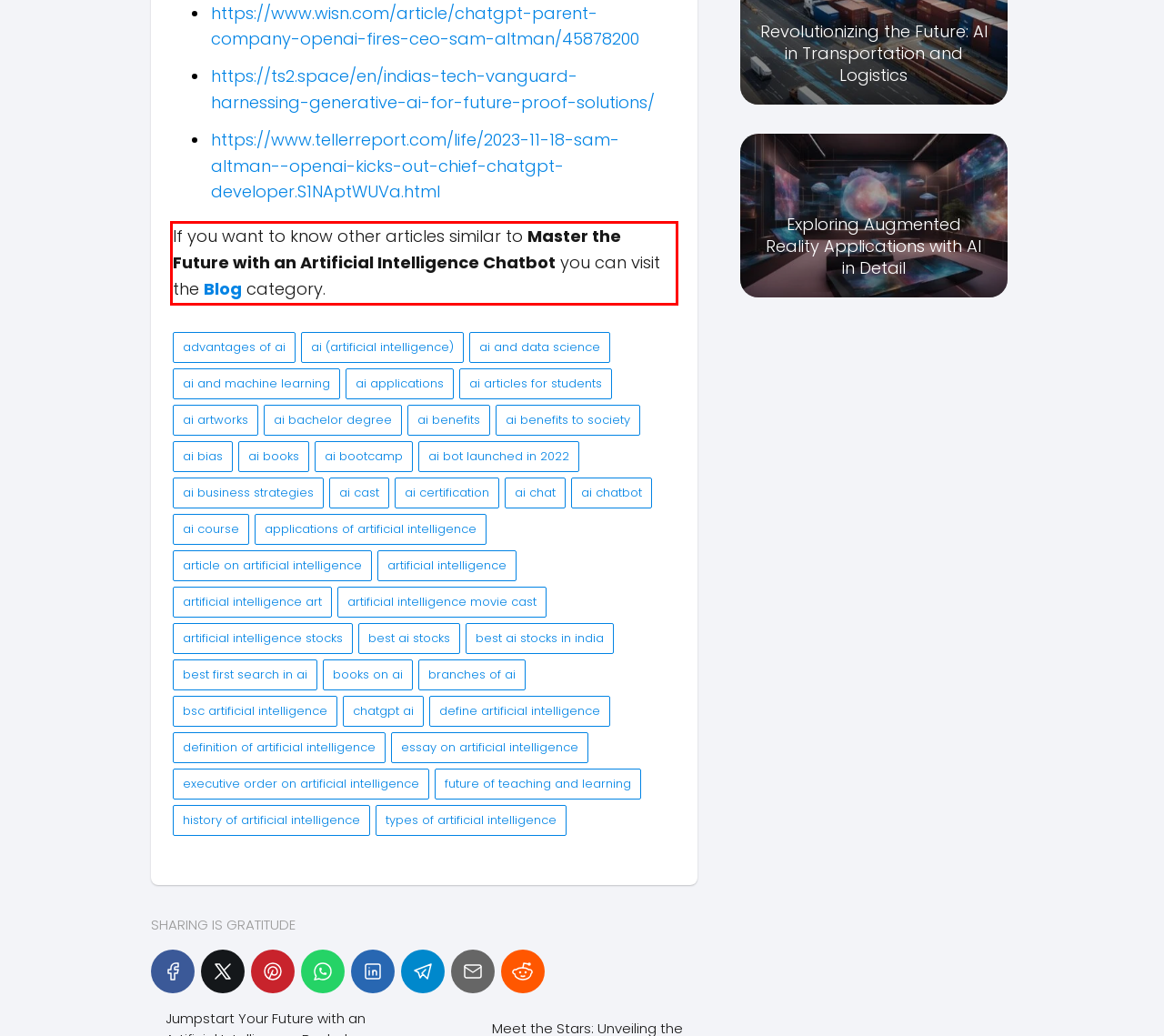Please recognize and transcribe the text located inside the red bounding box in the webpage image.

If you want to know other articles similar to Master the Future with an Artificial Intelligence Chatbot you can visit the Blog category.